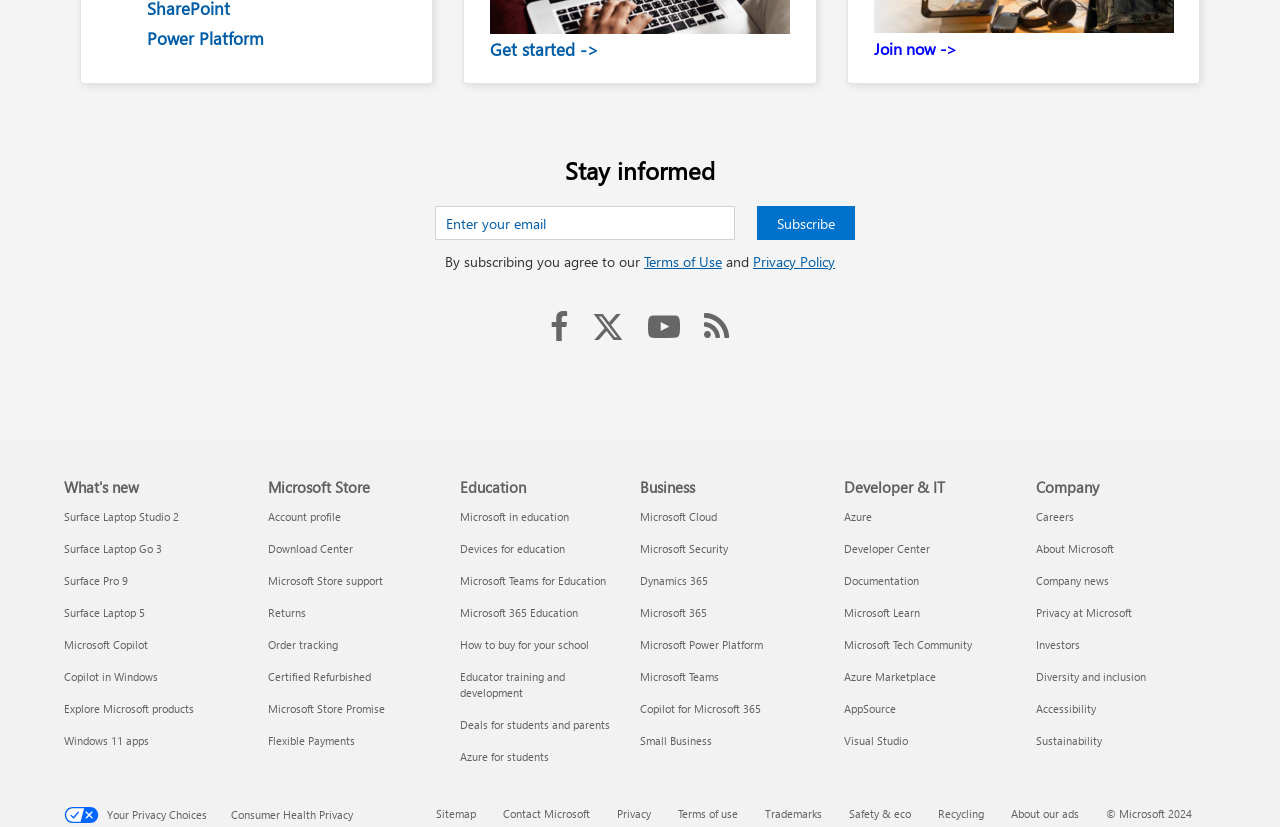Find the bounding box coordinates for the area that should be clicked to accomplish the instruction: "Join now".

[0.683, 0.046, 0.747, 0.072]